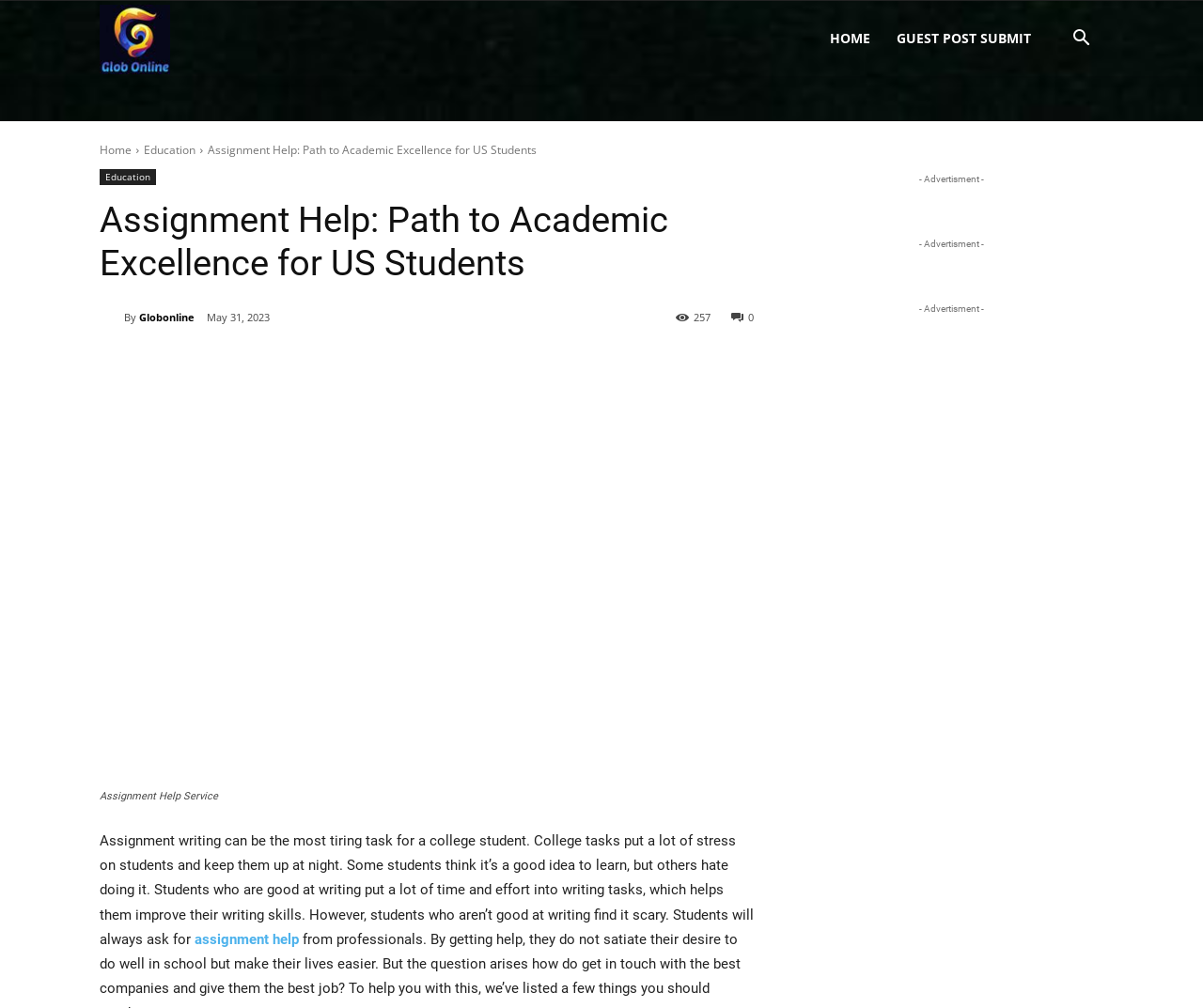What is the logo of the website?
Please provide an in-depth and detailed response to the question.

The logo of the website is Globonline, which is an image element located at the top left corner of the webpage, with a bounding box coordinate of [0.083, 0.002, 0.141, 0.077].